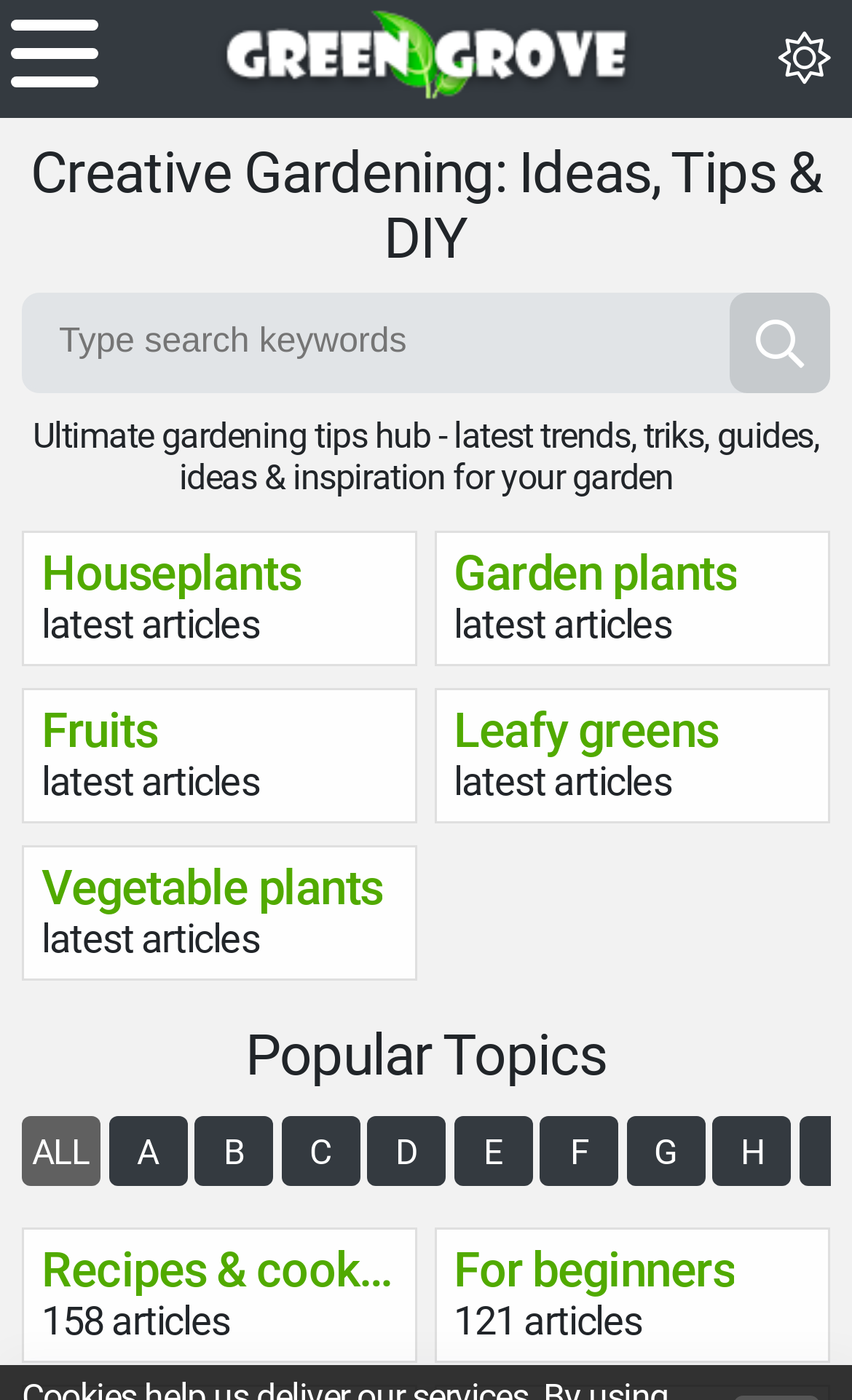Answer the question with a brief word or phrase:
What is the theme of this website?

Gardening